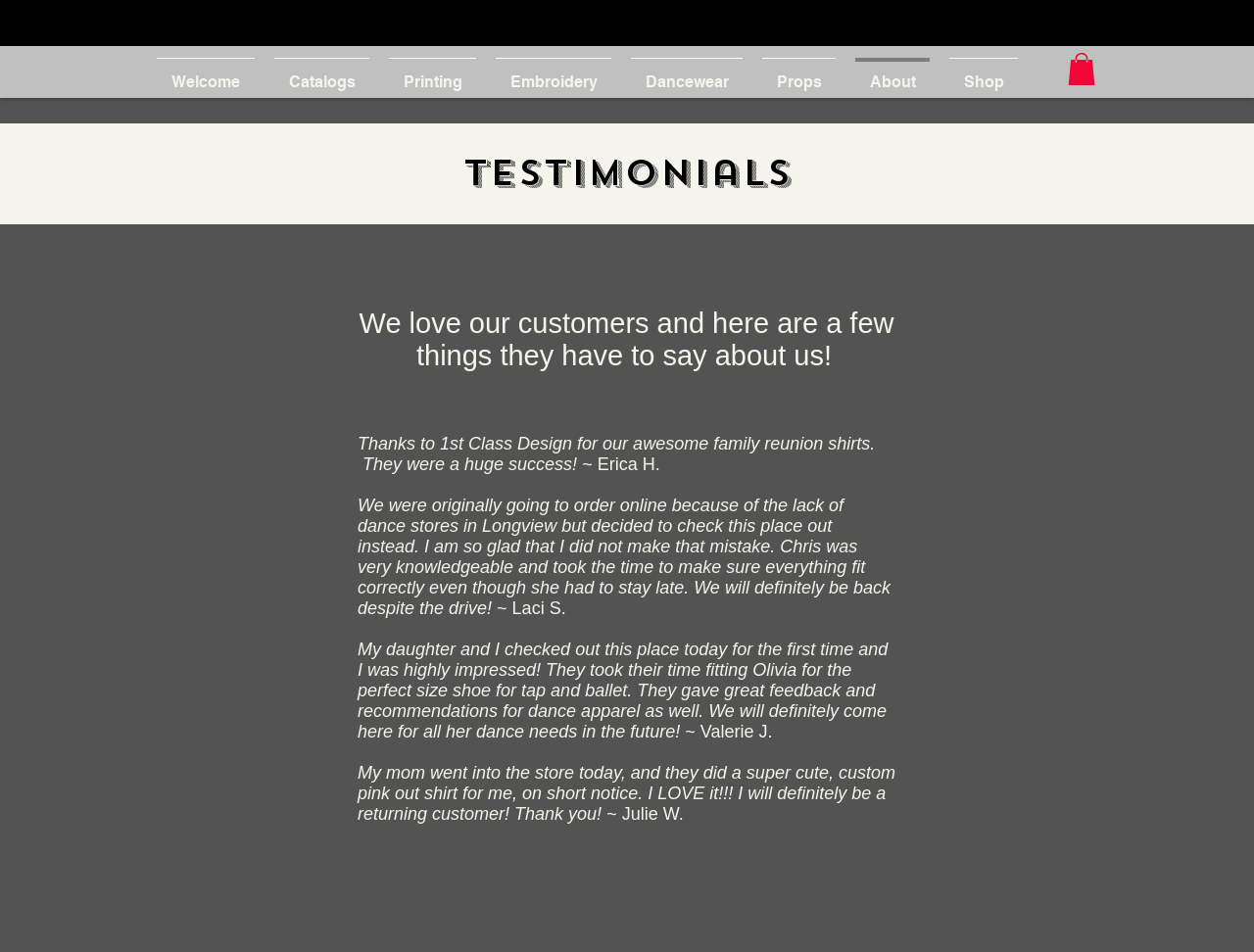Answer the question using only one word or a concise phrase: What type of business does this webpage belong to?

Design and printing